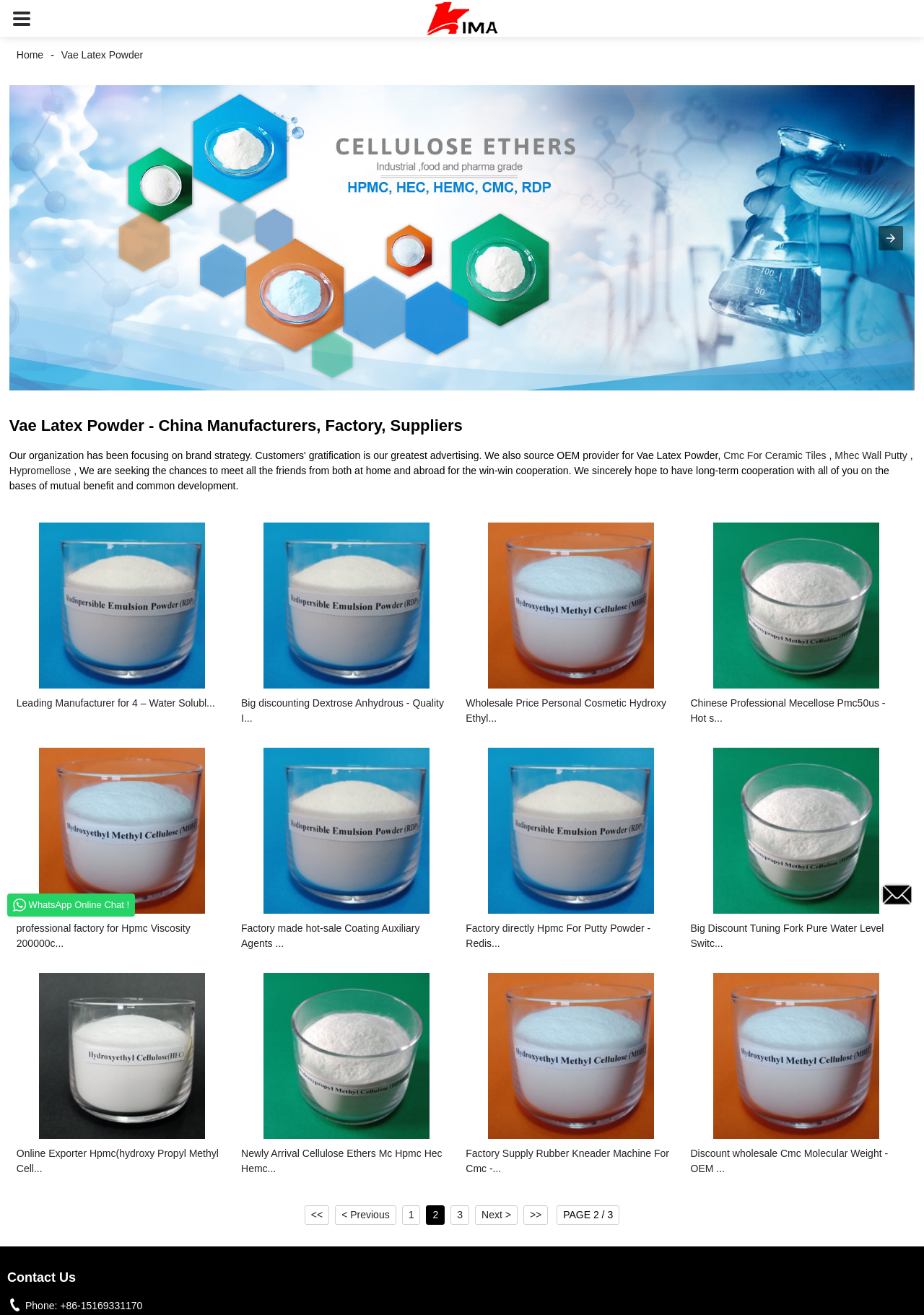From the screenshot, find the bounding box of the UI element matching this description: "< Previous". Supply the bounding box coordinates in the form [left, top, right, bottom], each a float between 0 and 1.

[0.363, 0.917, 0.429, 0.932]